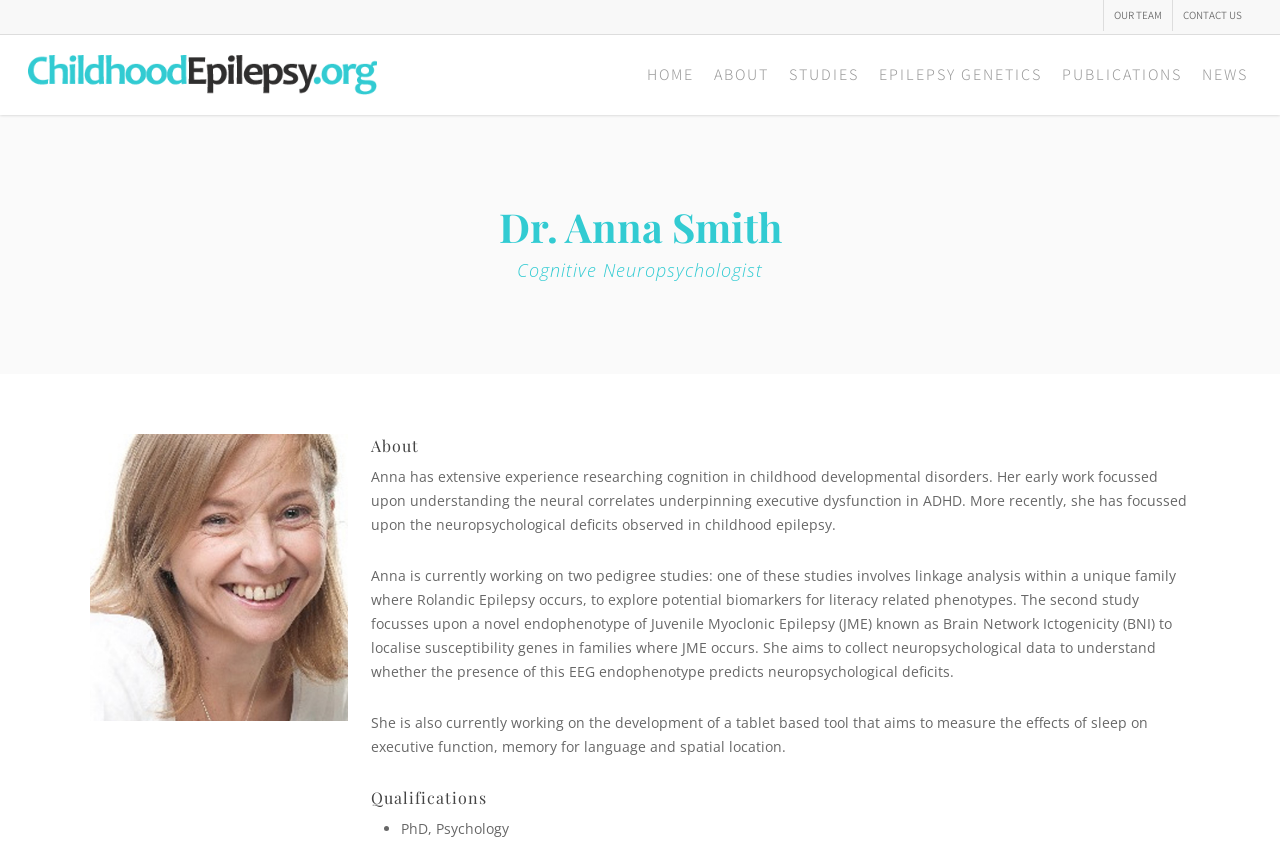Provide the bounding box coordinates of the HTML element described by the text: "alt="Childhood Epilepsy"".

[0.022, 0.065, 0.294, 0.113]